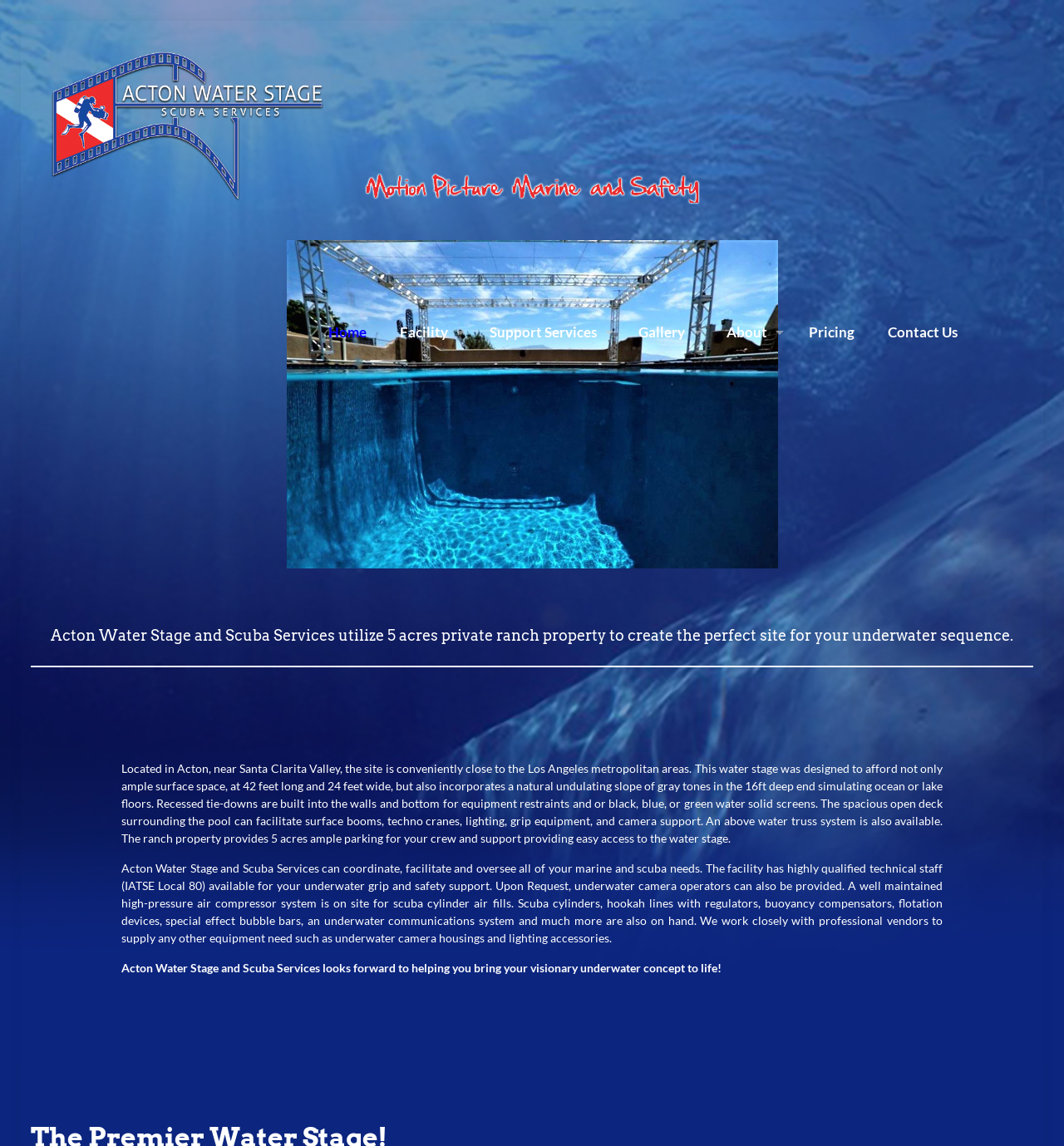What is the purpose of the recessed tie-downs?
Make sure to answer the question with a detailed and comprehensive explanation.

The webpage states that the recessed tie-downs are built into the walls and bottom of the pool for equipment restraints and or black, blue, or green water solid screens.